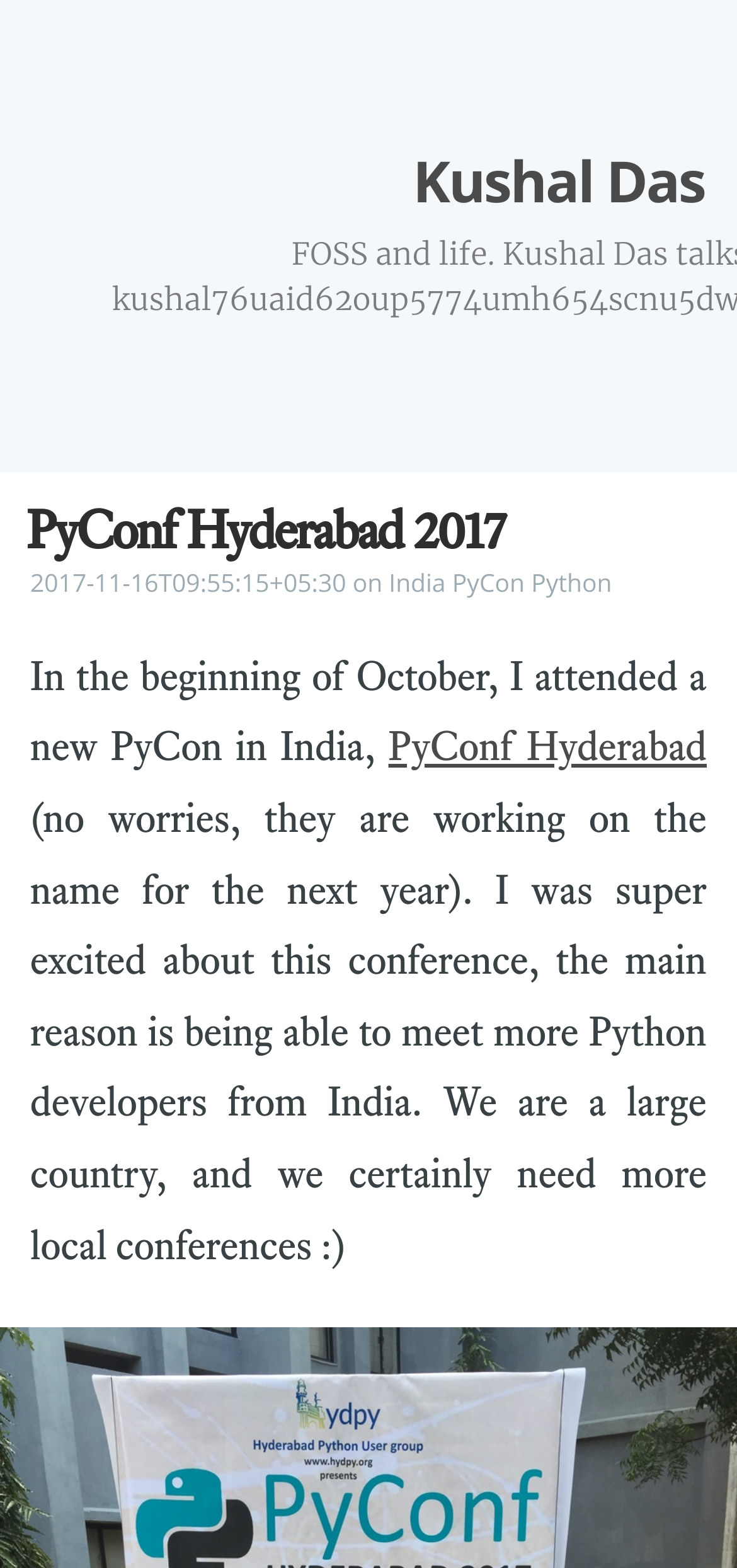Who wrote the article?
Utilize the image to construct a detailed and well-explained answer.

The author of the article is mentioned as a link at the top of the page, which is 'Kushal Das'. This link is located inside a header element, indicating that it is a prominent piece of information on the page.